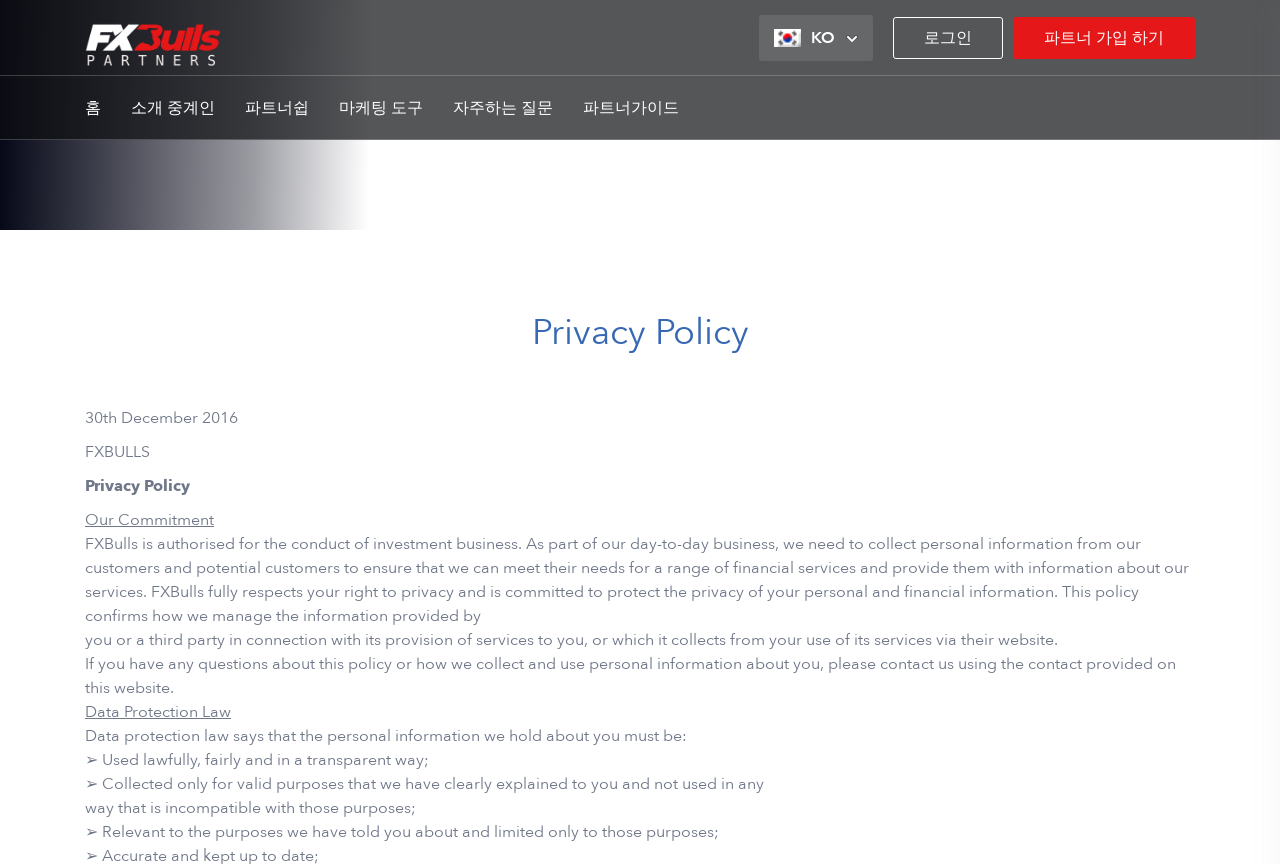Given the content of the image, can you provide a detailed answer to the question?
What is the orientation of the tablist?

The tablist with bounding box coordinates [0.698, 0.02, 0.934, 0.068] has an orientation of horizontal, as indicated by the attribute 'orientation: horizontal'.